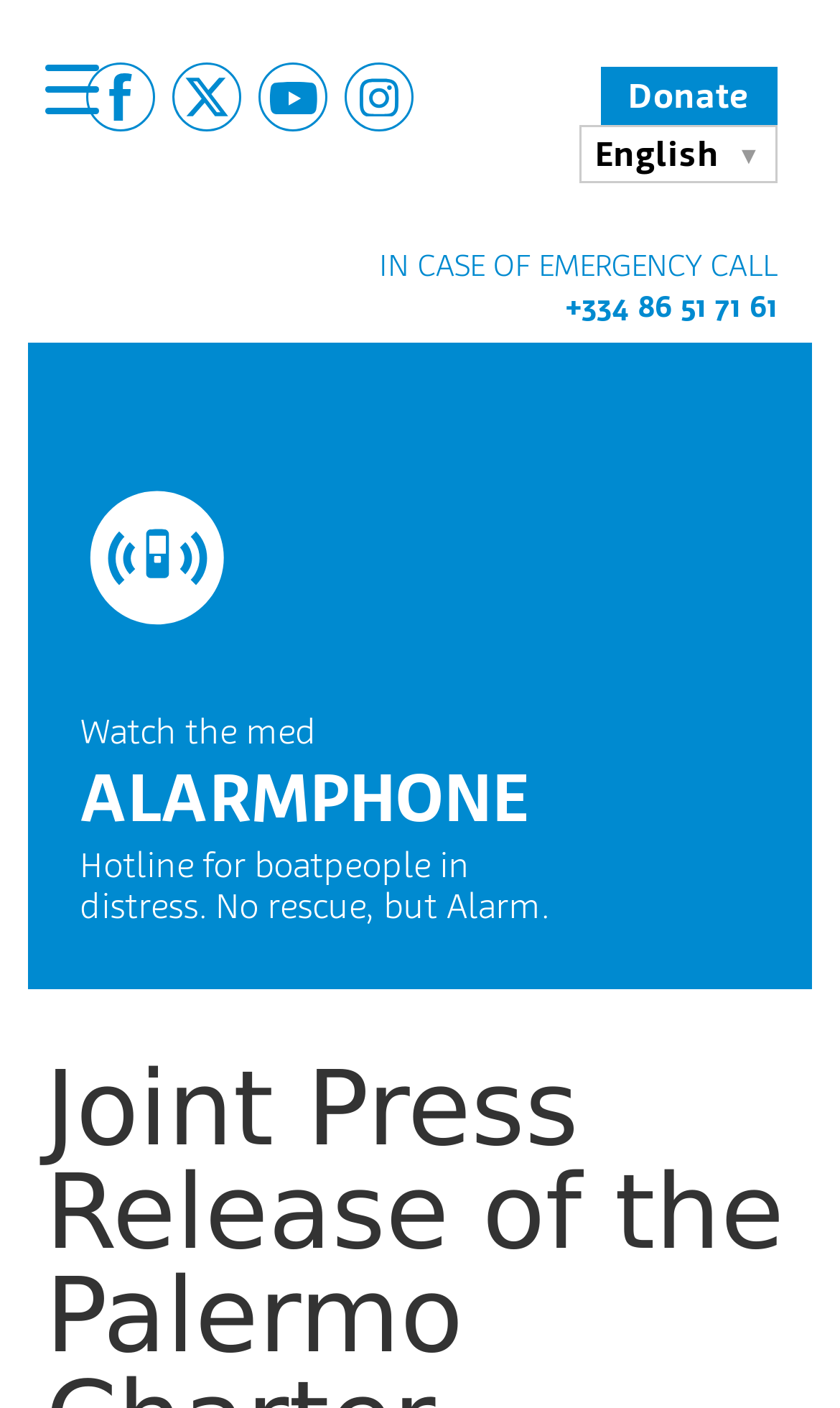Determine the bounding box coordinates for the area that should be clicked to carry out the following instruction: "Call the hotline".

[0.672, 0.204, 0.926, 0.232]